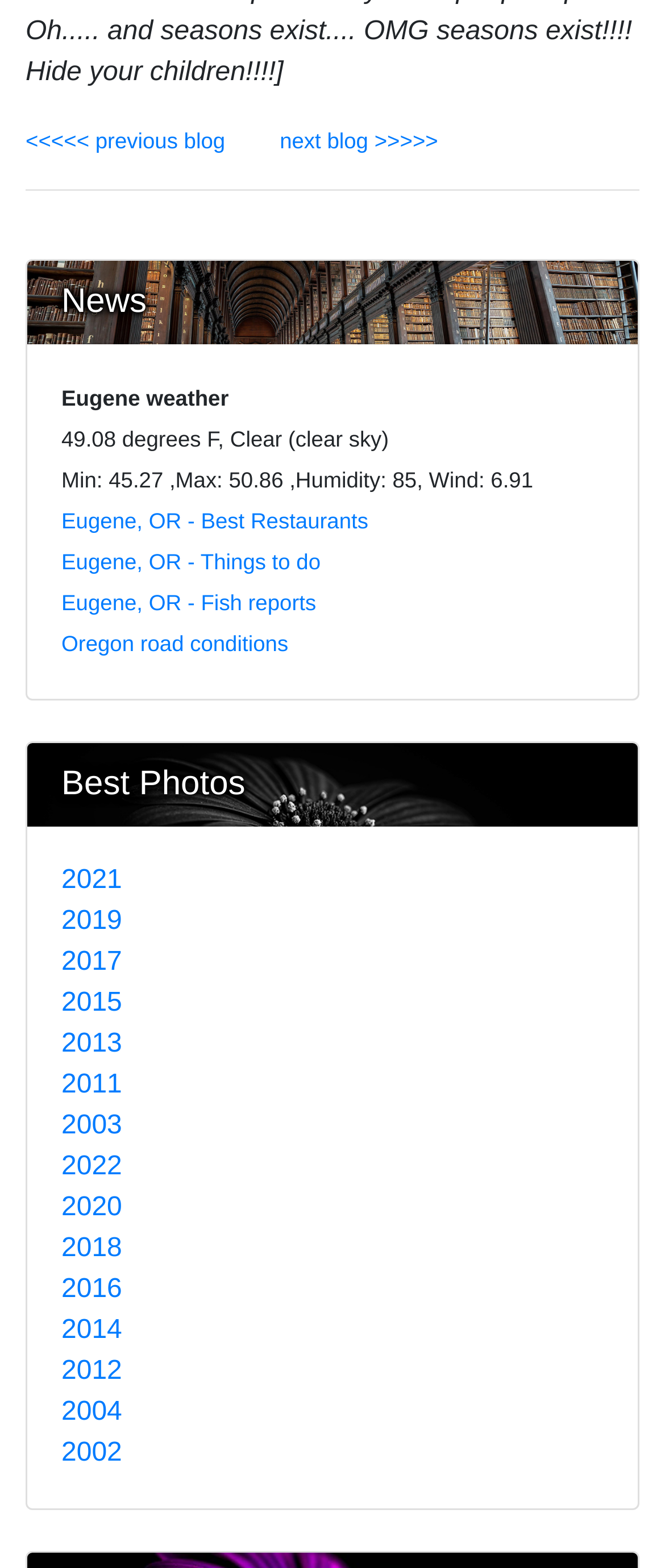Can you determine the bounding box coordinates of the area that needs to be clicked to fulfill the following instruction: "view photos from 2021"?

[0.092, 0.552, 0.184, 0.57]